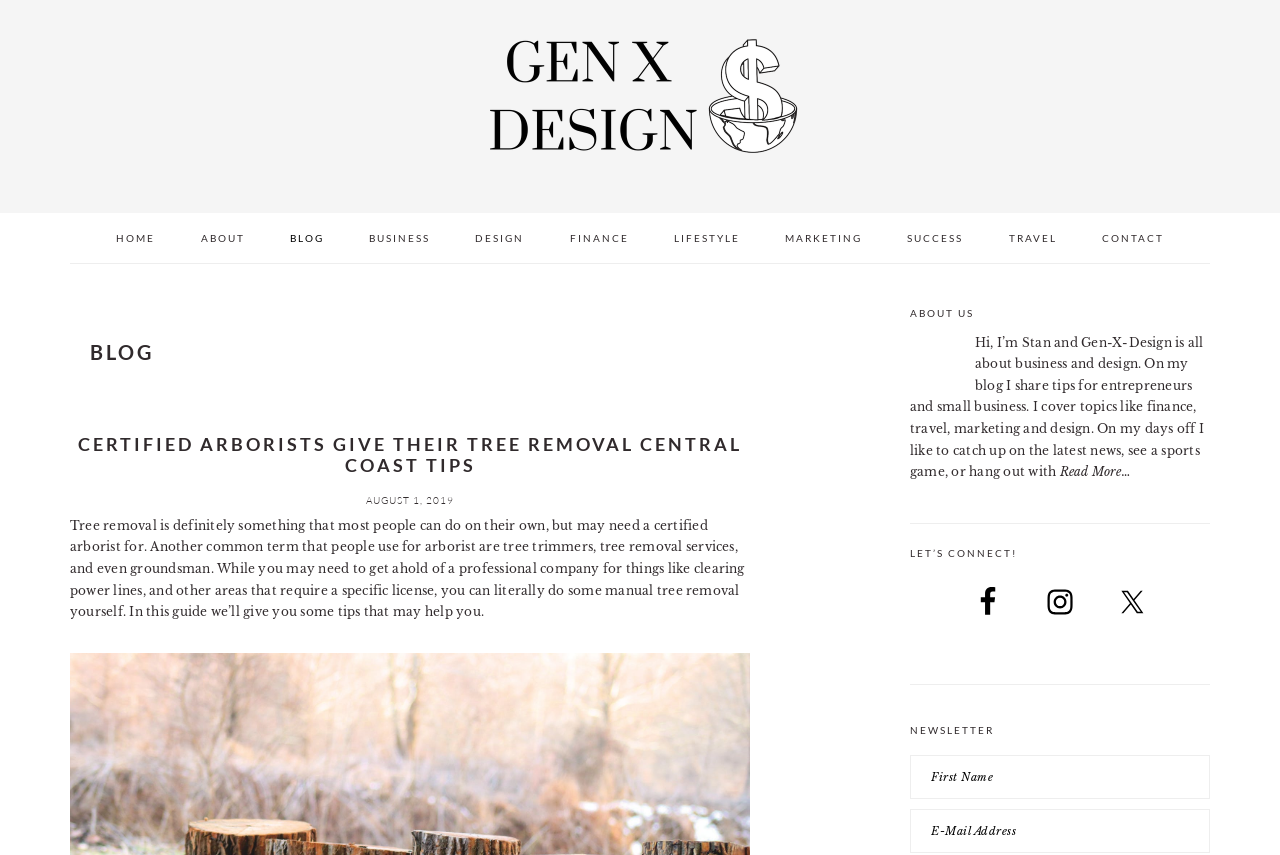Locate the bounding box coordinates of the clickable area needed to fulfill the instruction: "Click on the 'Facebook' social media link".

[0.748, 0.669, 0.795, 0.739]